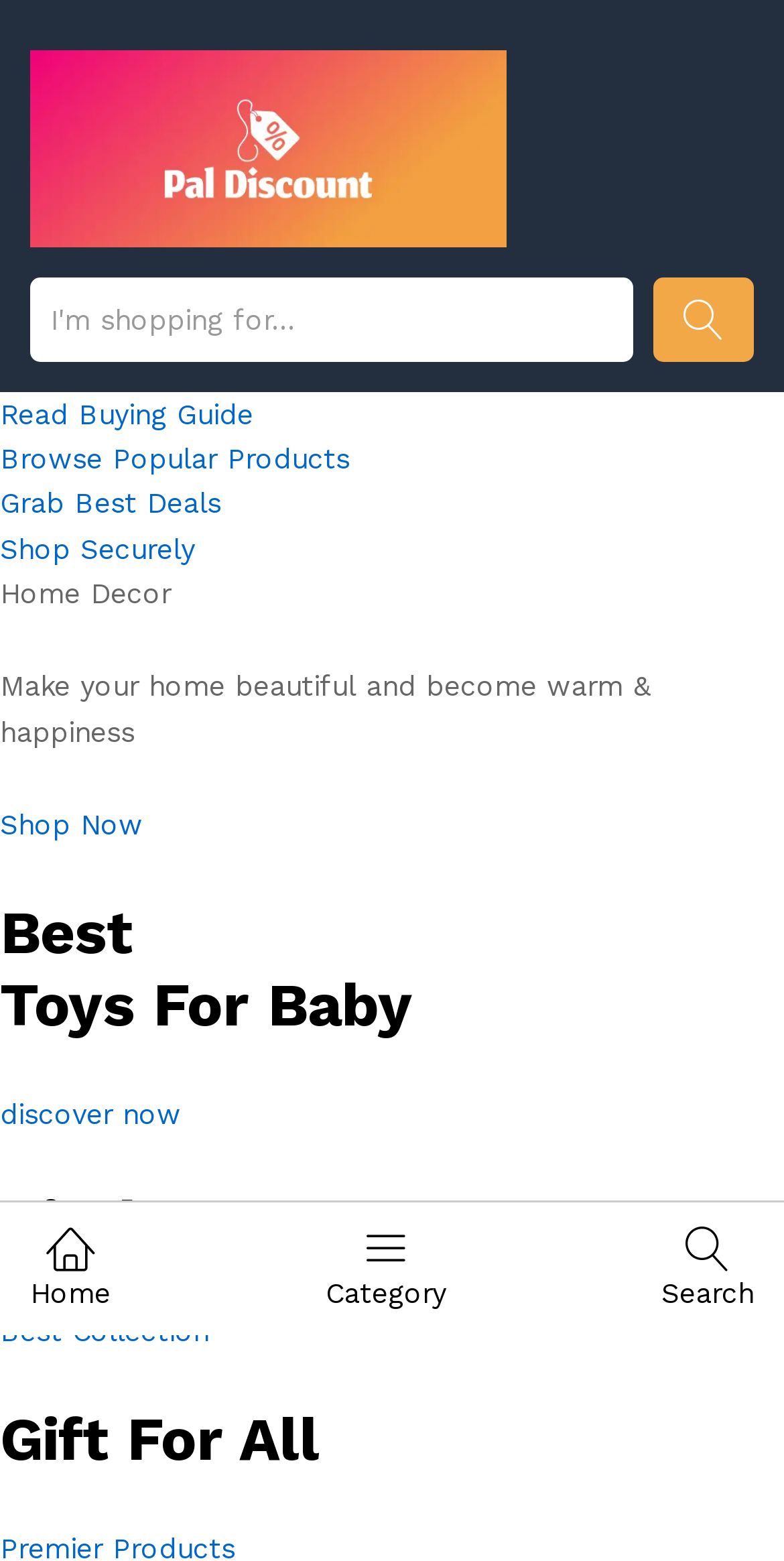Use a single word or phrase to answer the question:
How many categories are listed on the homepage?

At least 4